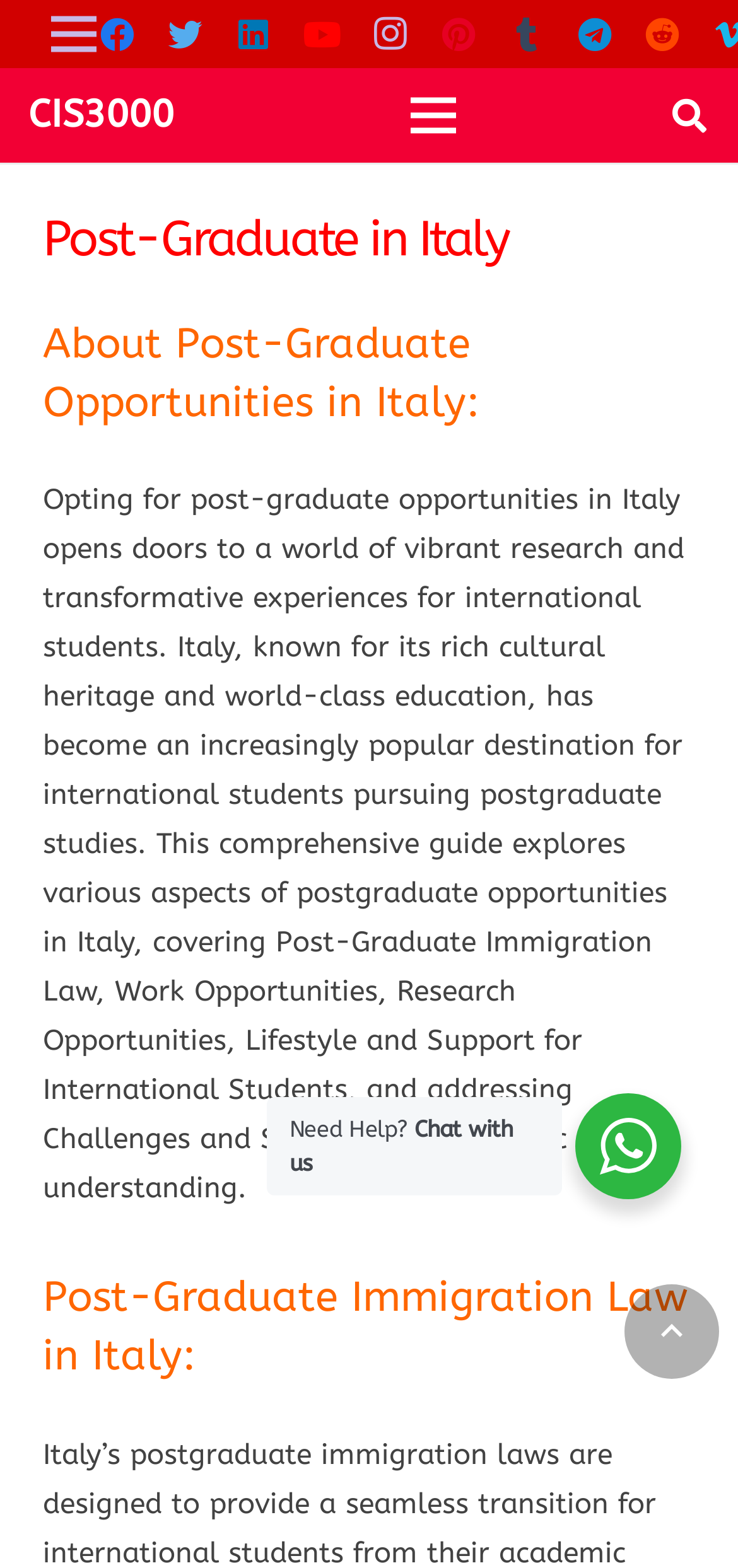Could you find the bounding box coordinates of the clickable area to complete this instruction: "Click on Facebook"?

[0.113, 0.0, 0.205, 0.043]